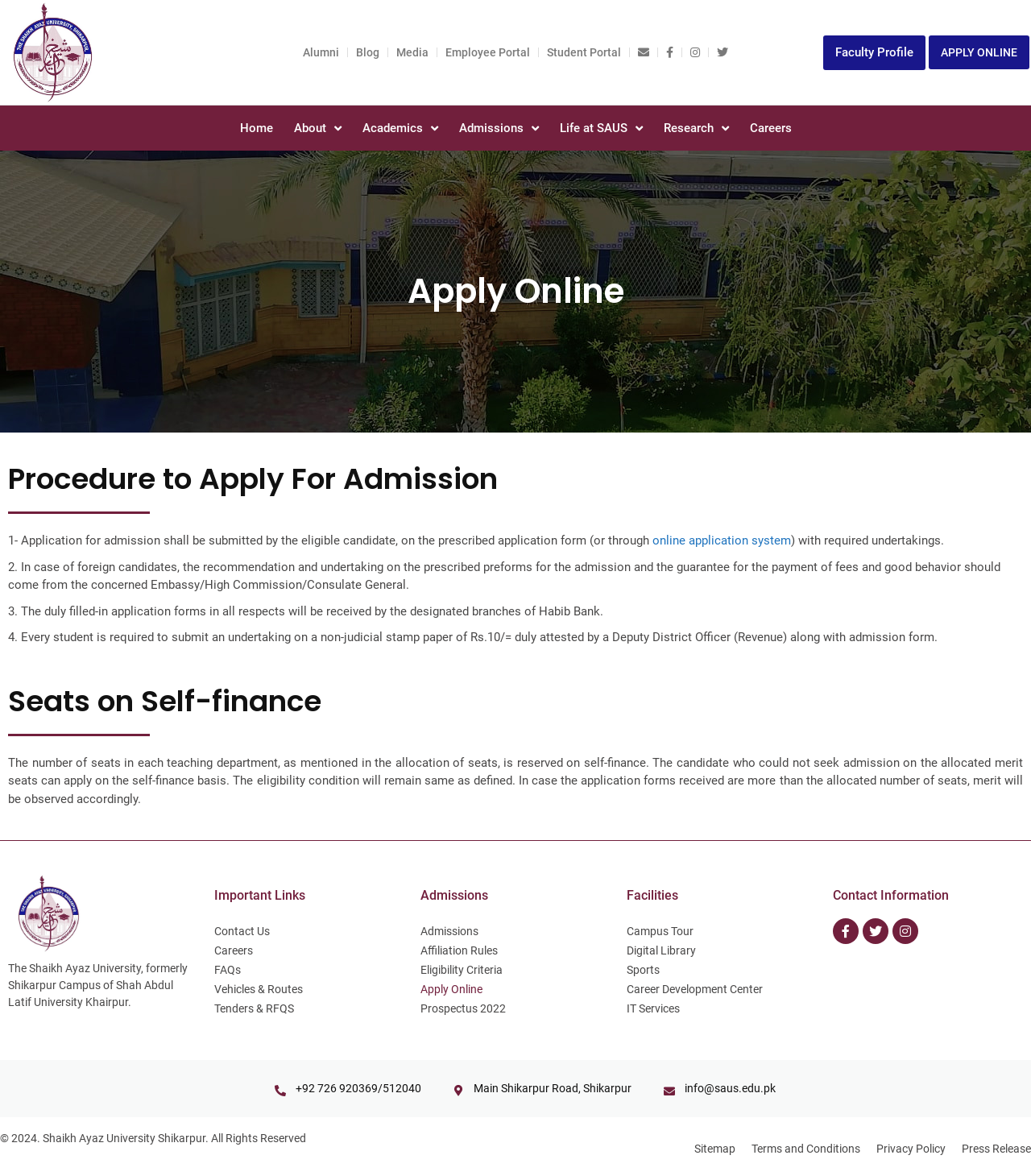Locate and provide the bounding box coordinates for the HTML element that matches this description: "Facebook-f".

[0.808, 0.781, 0.833, 0.803]